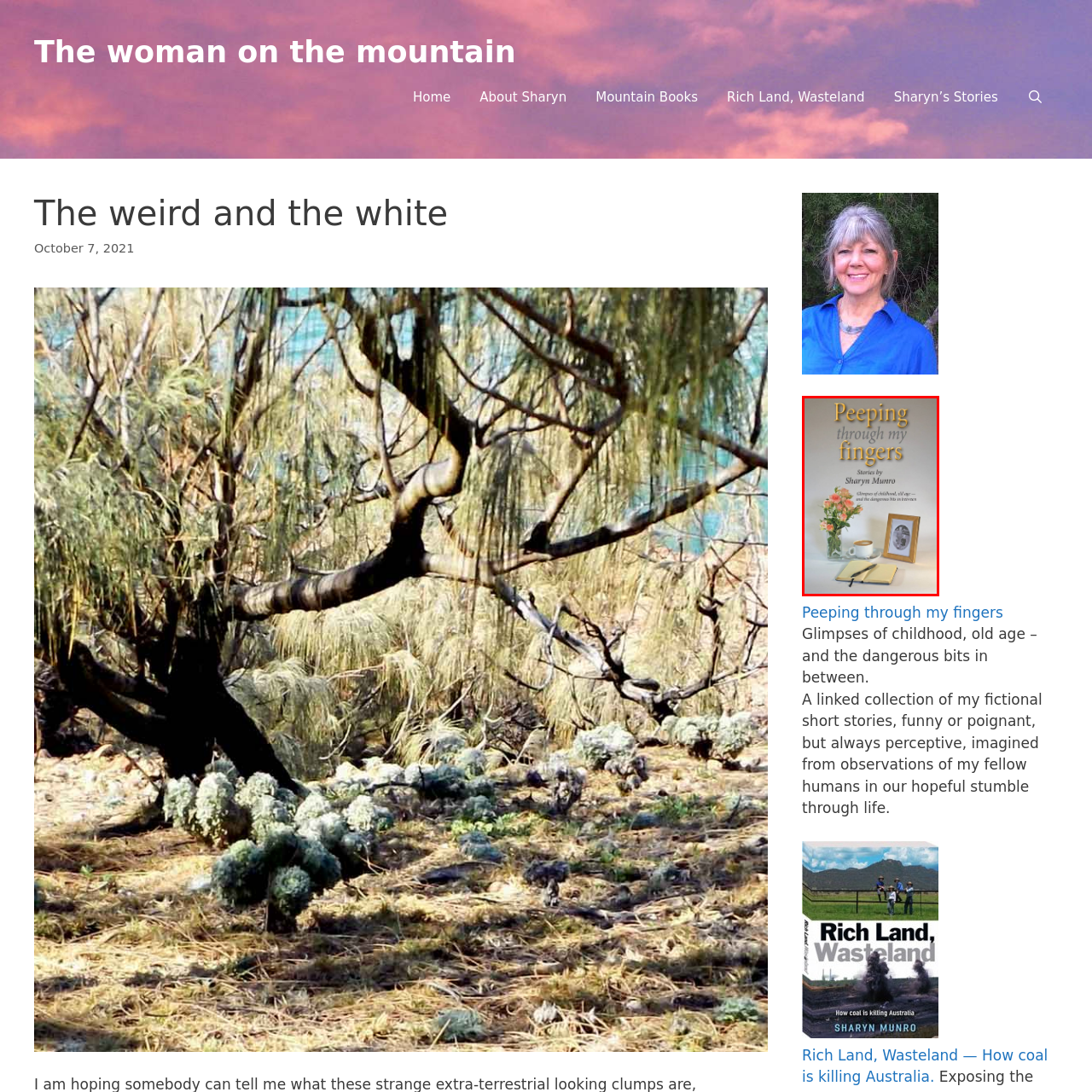What is beside the cup of coffee?
Take a look at the image highlighted by the red bounding box and provide a detailed answer to the question.

In the foreground of the image, an elegantly crafted cup of coffee sits beside a notepad and pen, suggesting a moment of reflection or creativity.